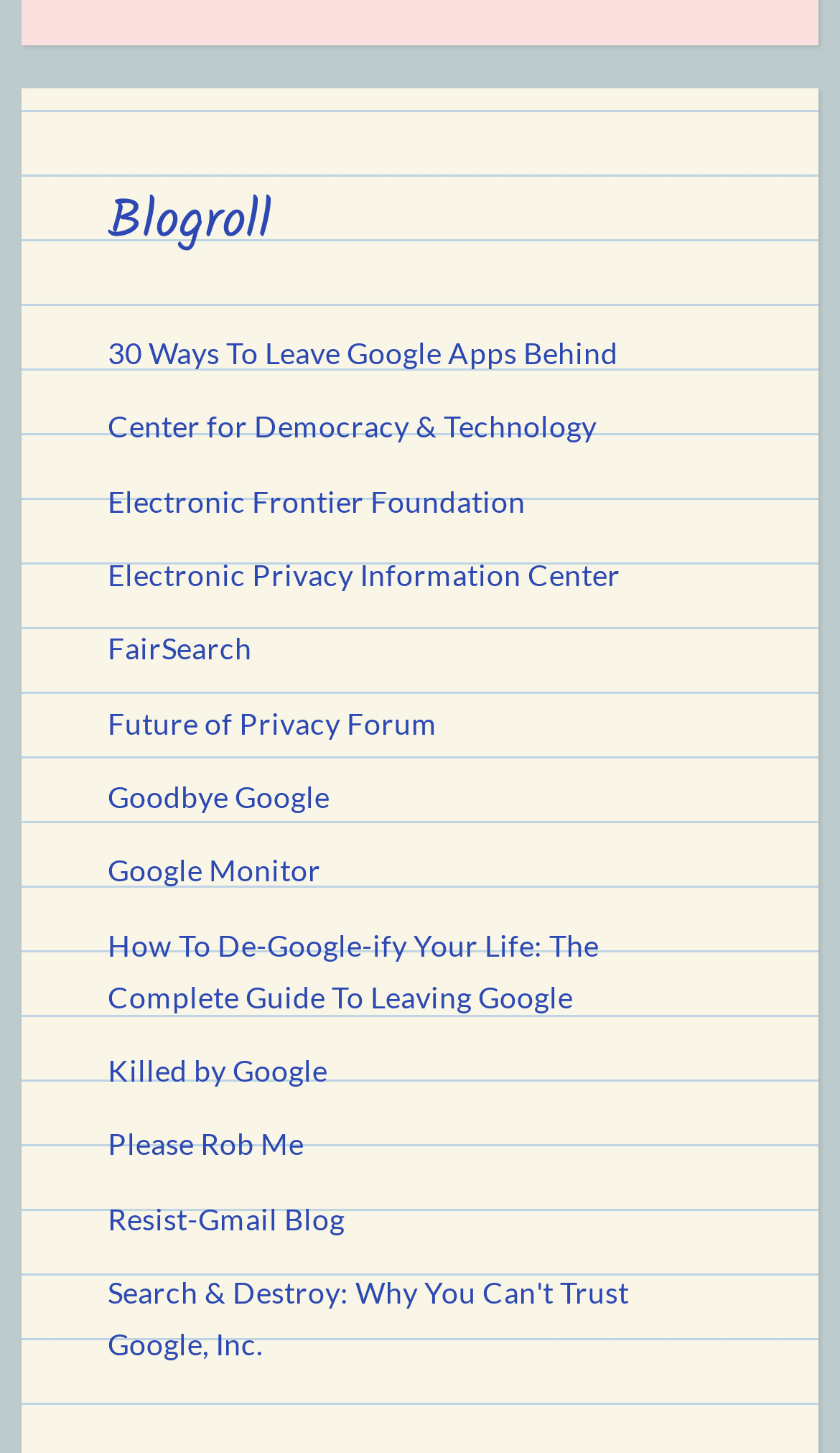Use a single word or phrase to answer the following:
What is the longest link title on this webpage?

How To De-Google-ify Your Life